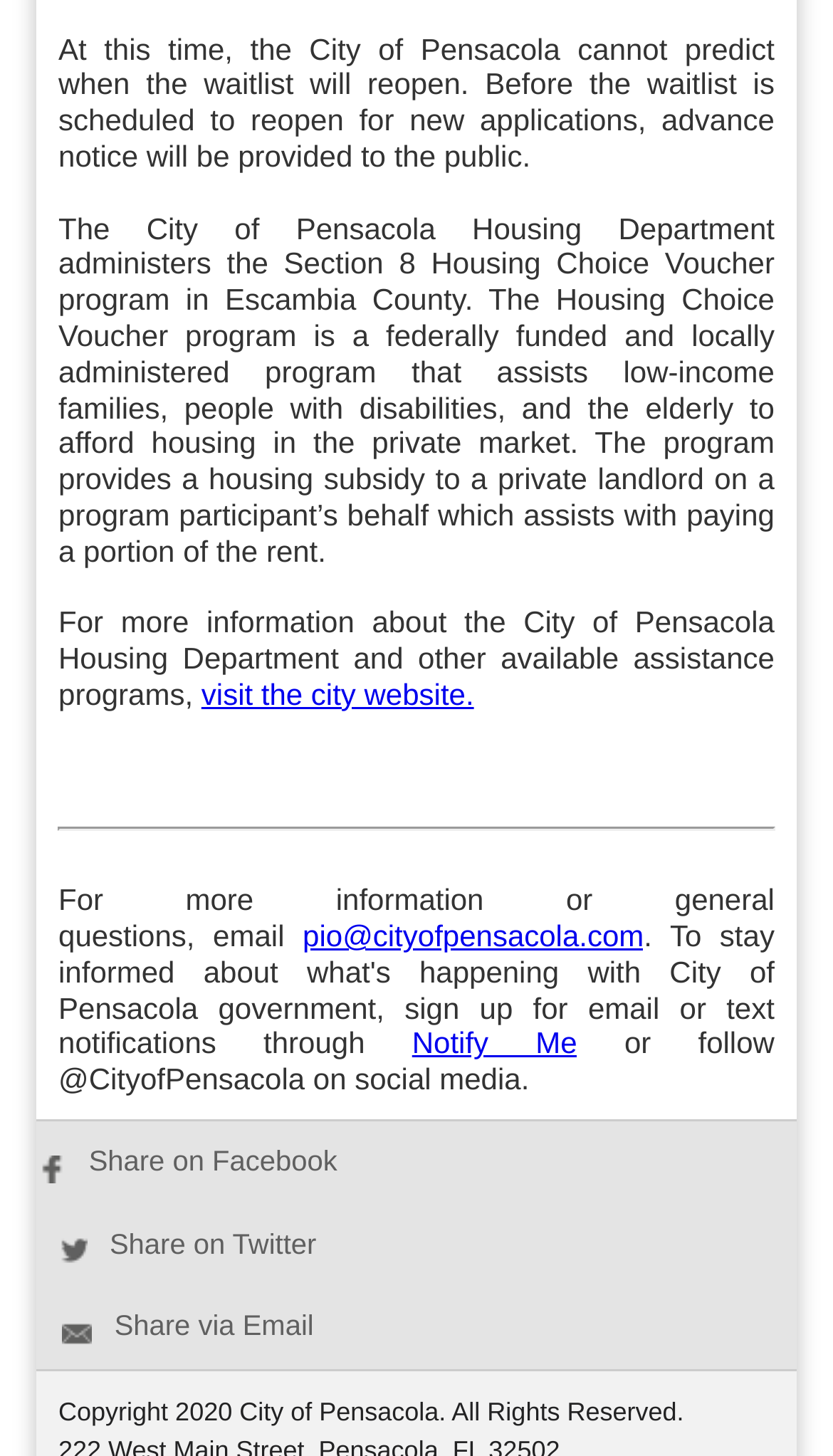What year is the copyright of the City of Pensacola?
Refer to the image and provide a one-word or short phrase answer.

2020